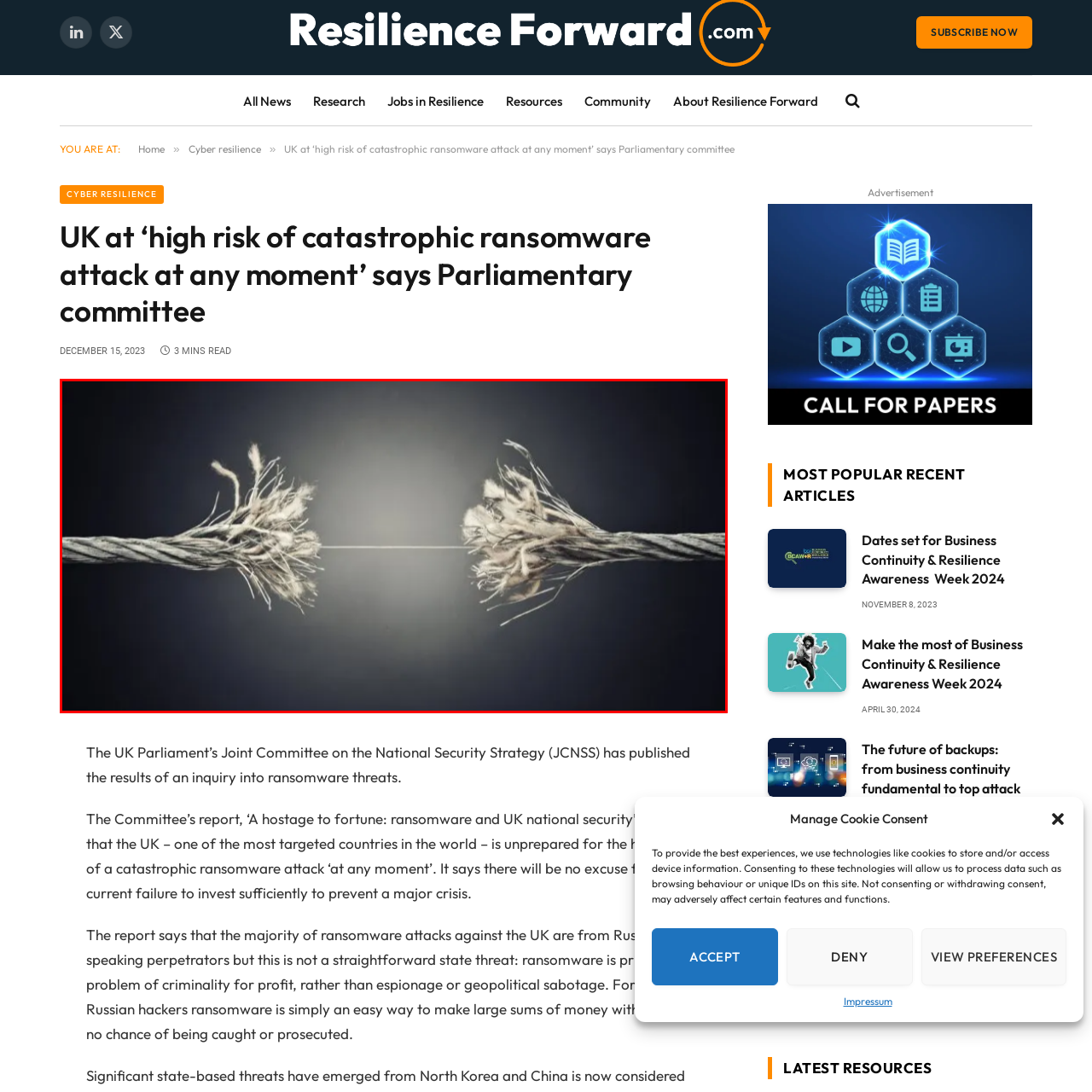What is the rope pulled between?
Inspect the image within the red bounding box and respond with a detailed answer, leveraging all visible details.

The caption states that the rope is pulled taut between two points, suggesting that it is under tension and strain.